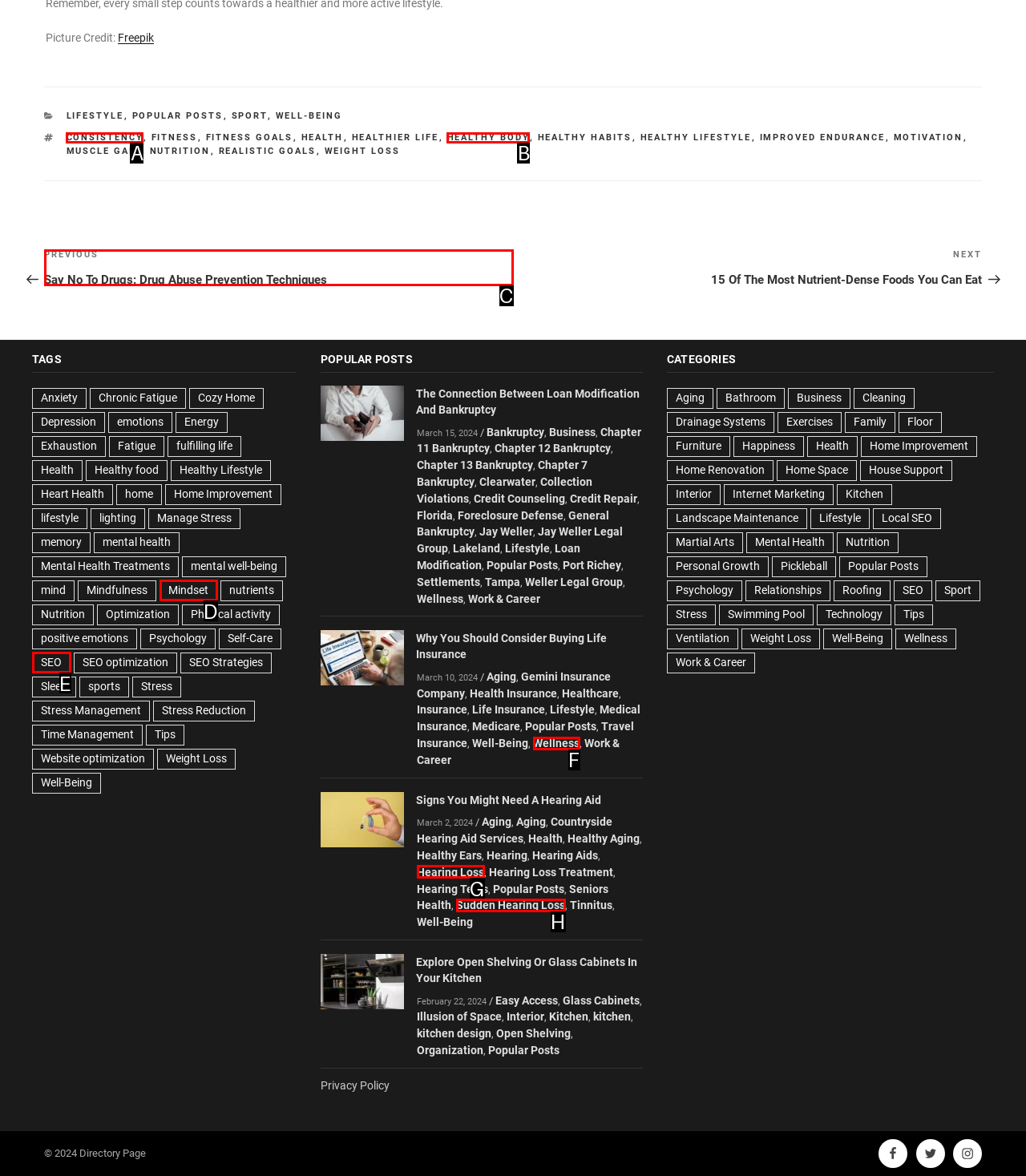From the available options, which lettered element should I click to complete this task: Read the previous post 'Say No To Drugs: Drug Abuse Prevention Techniques'?

C